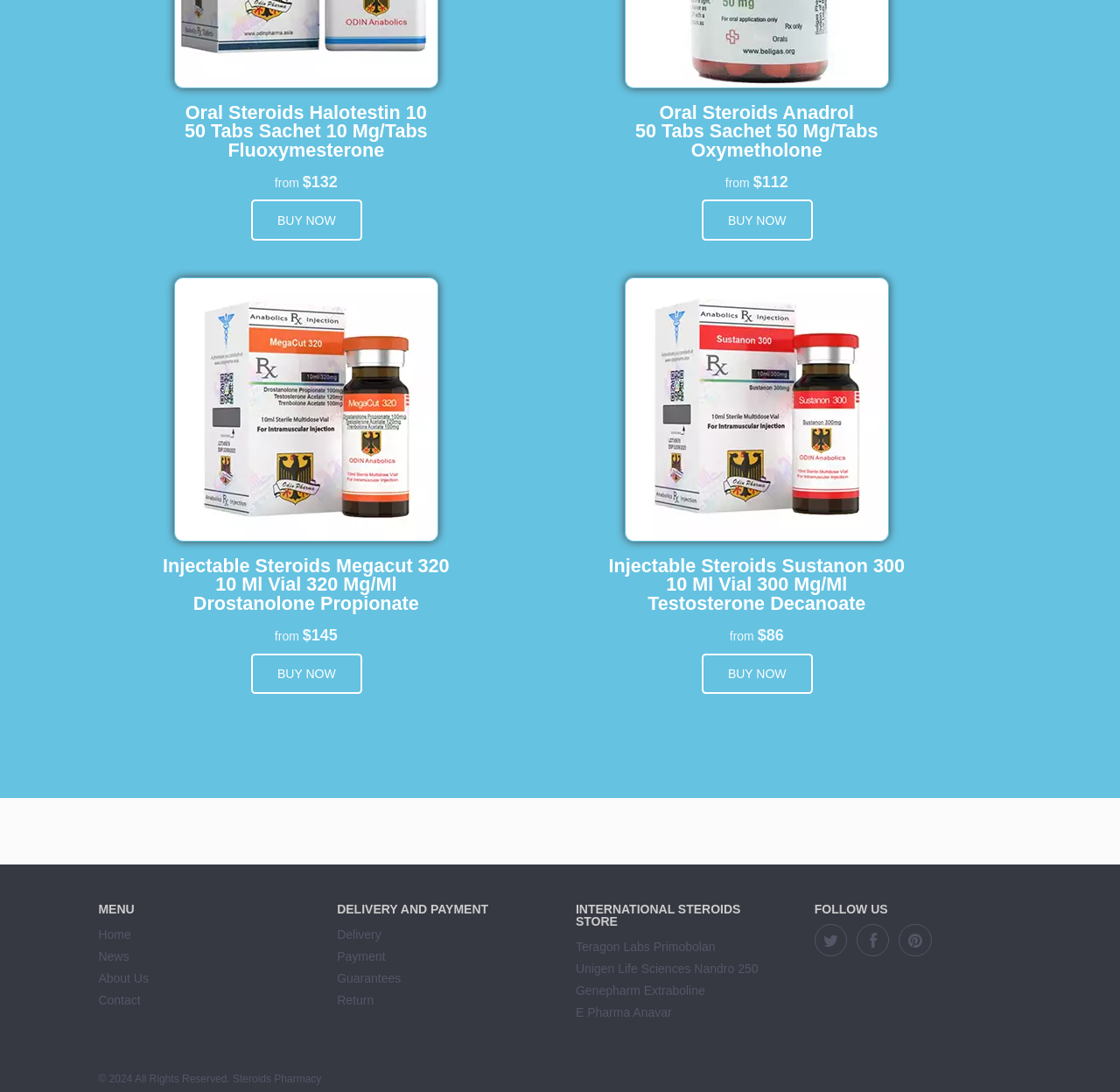Determine the bounding box coordinates of the UI element described by: "Delivery".

[0.301, 0.849, 0.34, 0.862]